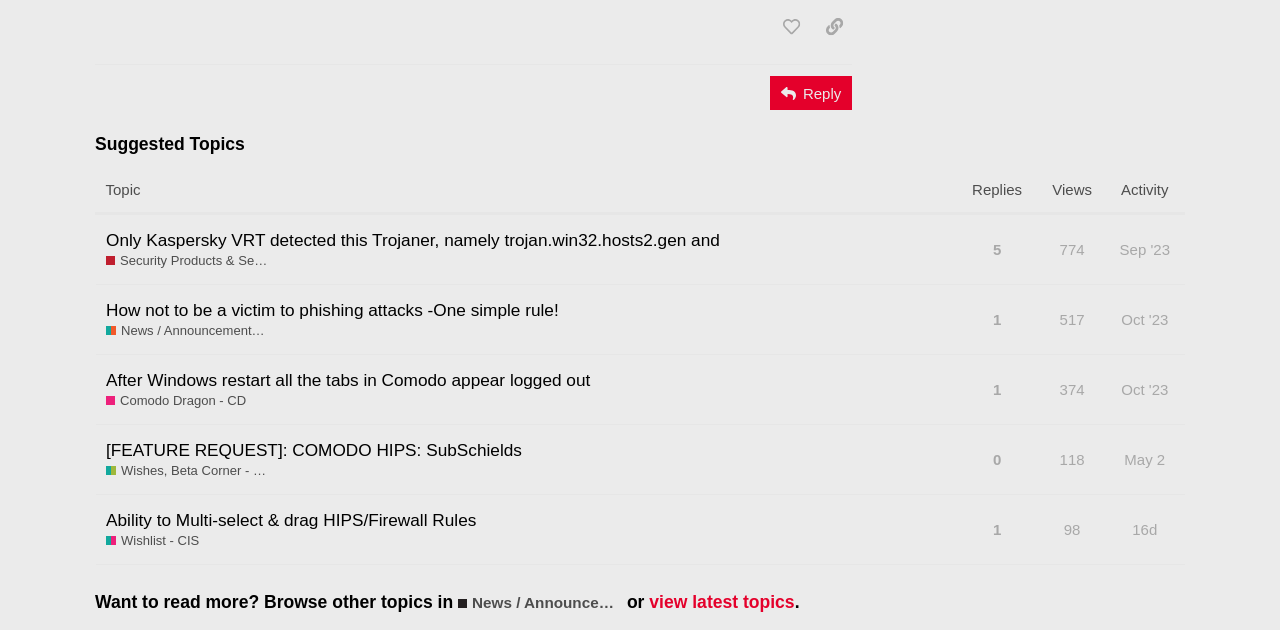What is the purpose of the 'Like this post' button?
Using the information from the image, provide a comprehensive answer to the question.

The 'Like this post' button is a social interaction feature that allows users to express their approval or appreciation for a particular post. By clicking this button, users can show their support for the content shared in the post.